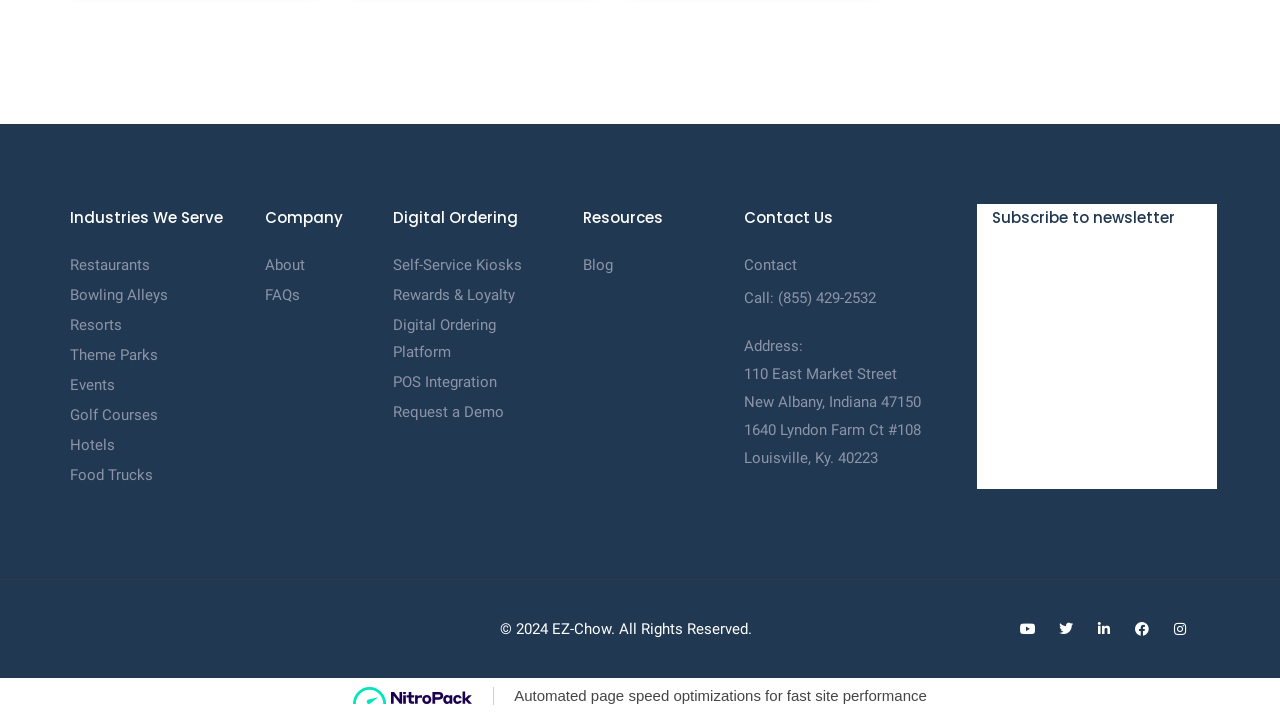Locate the bounding box coordinates of the area to click to fulfill this instruction: "Subscribe to the newsletter". The bounding box should be presented as four float numbers between 0 and 1, in the order [left, top, right, bottom].

[0.775, 0.29, 0.918, 0.319]